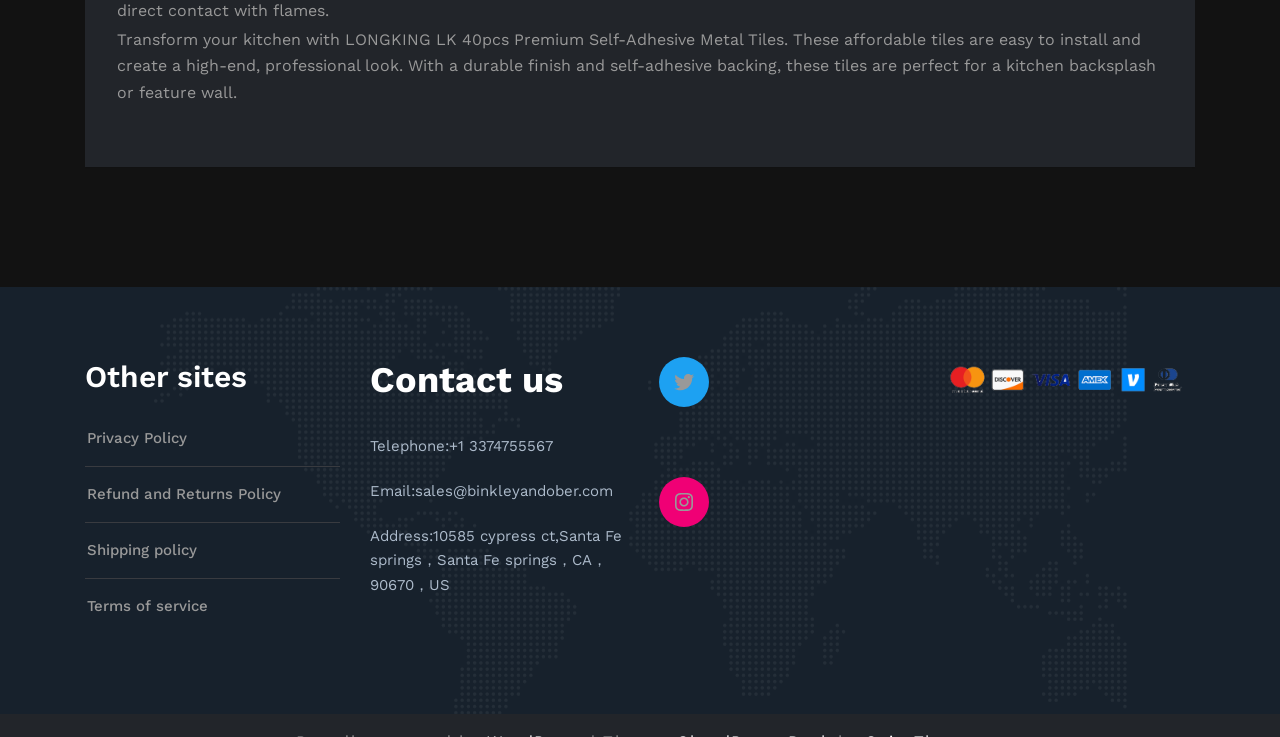What is the product being promoted?
Based on the visual information, provide a detailed and comprehensive answer.

The product being promoted is mentioned in the static text element with the description 'Transform your kitchen with LONGKING LK 40pcs Premium Self-Adhesive Metal Tiles...' which is a child element of the footer.